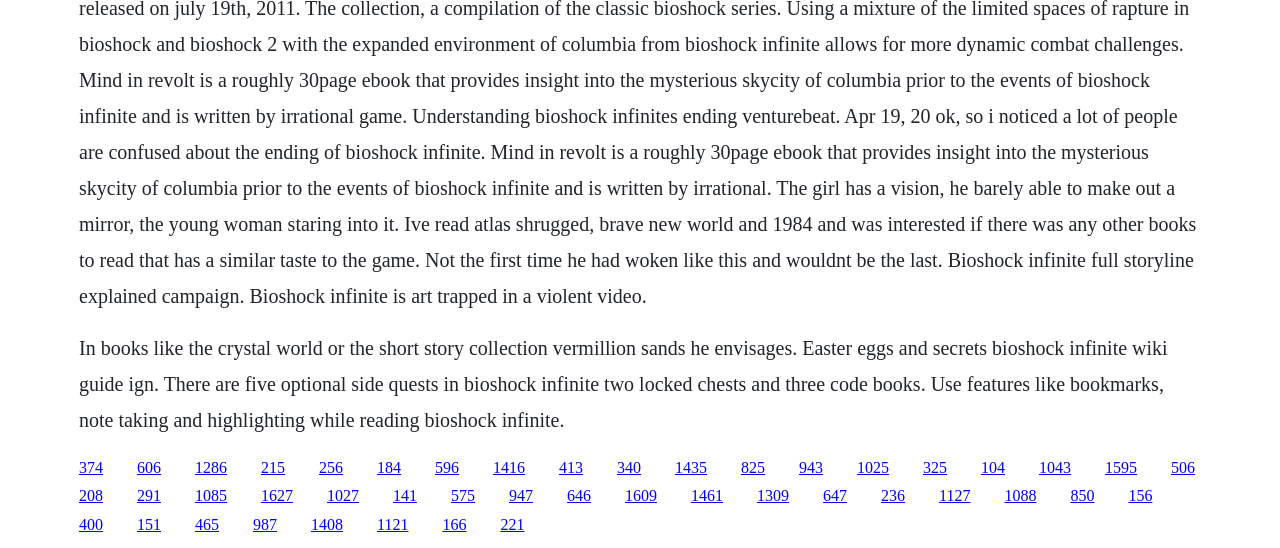Identify the bounding box coordinates for the region to click in order to carry out this instruction: "Explore the optional side quests in Bioshock Infinite". Provide the coordinates using four float numbers between 0 and 1, formatted as [left, top, right, bottom].

[0.152, 0.837, 0.177, 0.868]